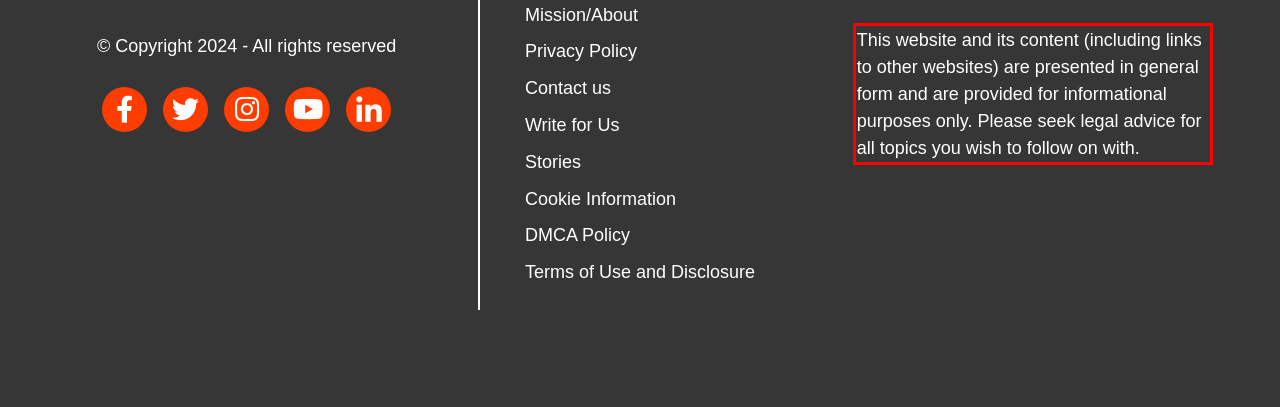View the screenshot of the webpage and identify the UI element surrounded by a red bounding box. Extract the text contained within this red bounding box.

This website and its content (including links to other websites) are presented in general form and are provided for informational purposes only. Please seek legal advice for all topics you wish to follow on with.